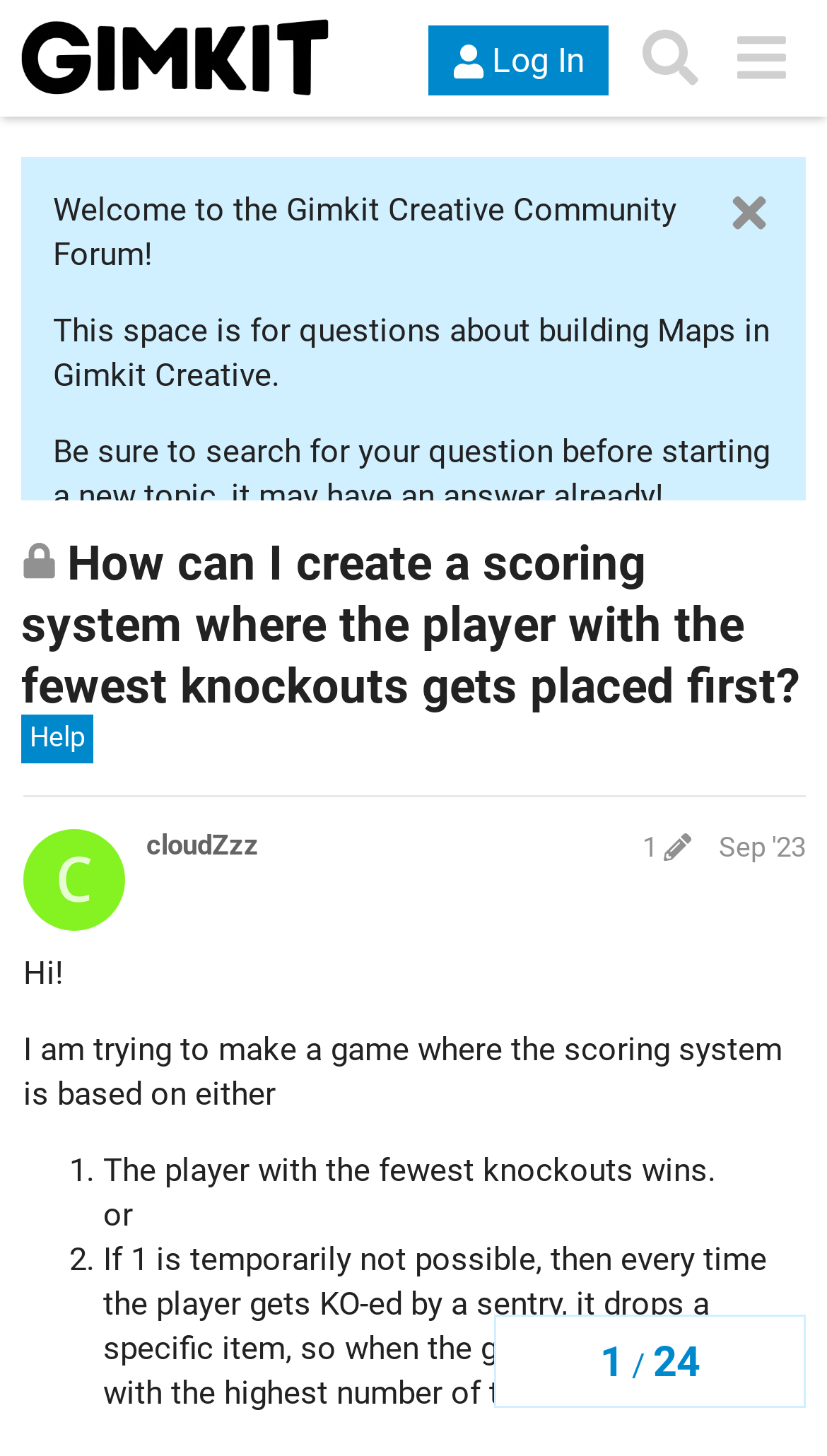Who posted the original message?
Look at the screenshot and respond with a single word or phrase.

cloudZzz